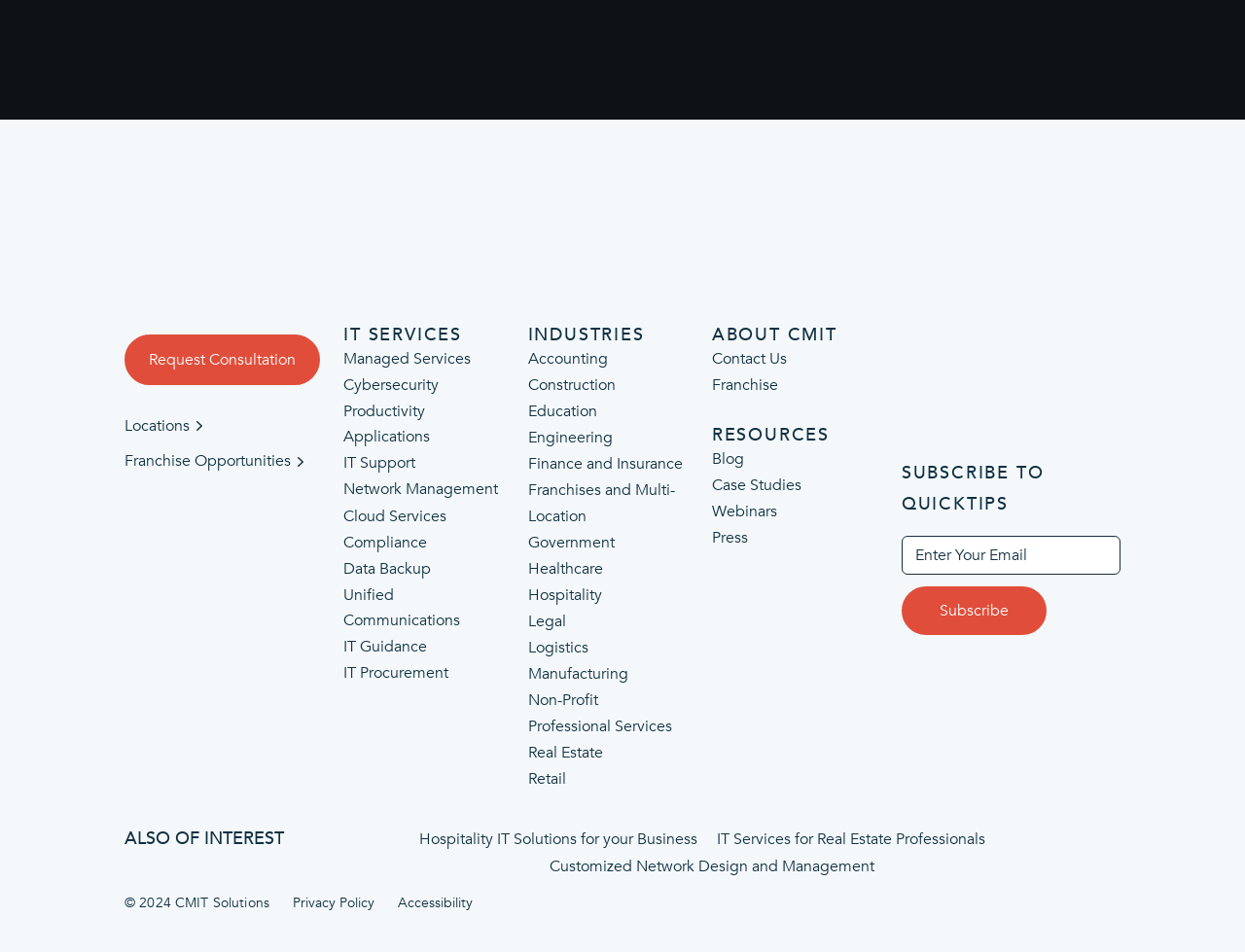Please locate the bounding box coordinates of the element that needs to be clicked to achieve the following instruction: "View IT services". The coordinates should be four float numbers between 0 and 1, i.e., [left, top, right, bottom].

[0.276, 0.339, 0.371, 0.367]